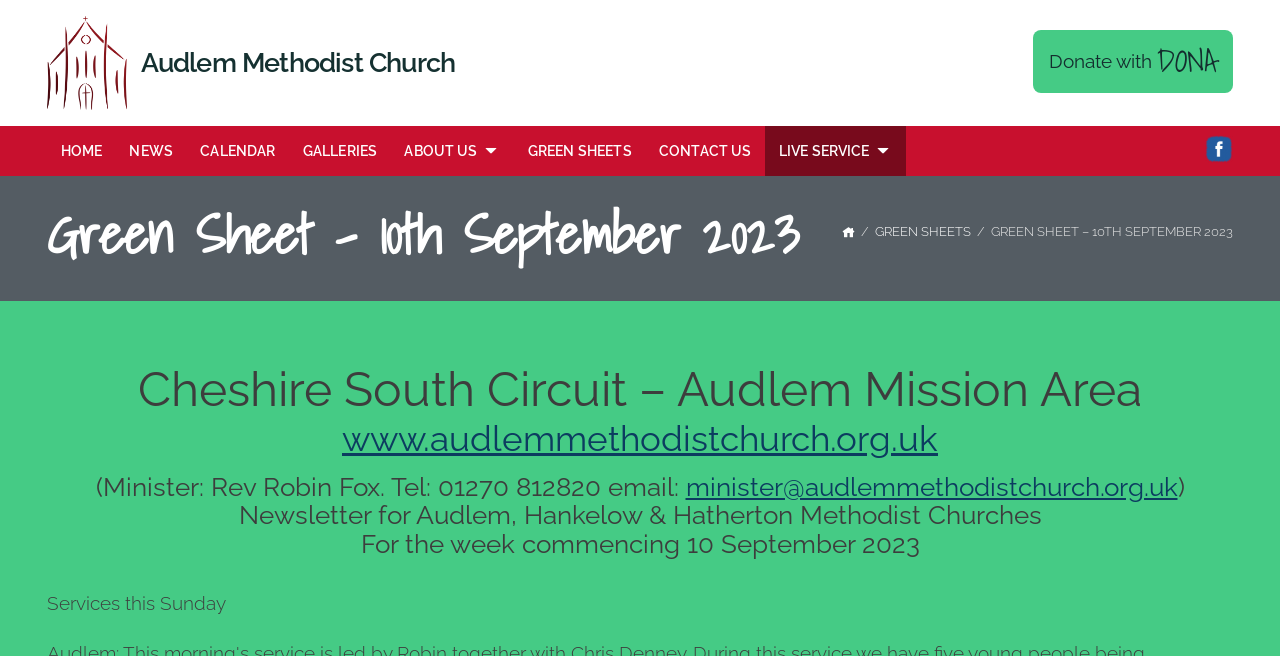Generate a comprehensive caption for the webpage you are viewing.

The webpage is about Audlem Methodist Church, with a prominent logo link at the top left corner. Below the logo, there is a main navigation menu that spans almost the entire width of the page, containing links to various sections such as HOME, NEWS, CALENDAR, and more.

On the top right corner, there is a link to visit the church's Facebook page. Below the navigation menu, there is a heading that reads "Green Sheet – 10th September 2023", followed by a subheading that mentions the Cheshire South Circuit and Audlem Mission Area.

Further down, there is a section with the church's website URL and contact information, including the minister's email address. The main content of the page appears to be a newsletter for the week commencing 10 September 2023, with a heading that provides details about the minister and the churches involved.

The newsletter content is divided into sections, with headings such as "Services this Sunday". There are also links to other pages, including "Home" and "GREEN SHEETS", which are located near the top of the page. Overall, the webpage provides information about the church's services, community outreach programs, and contact details.